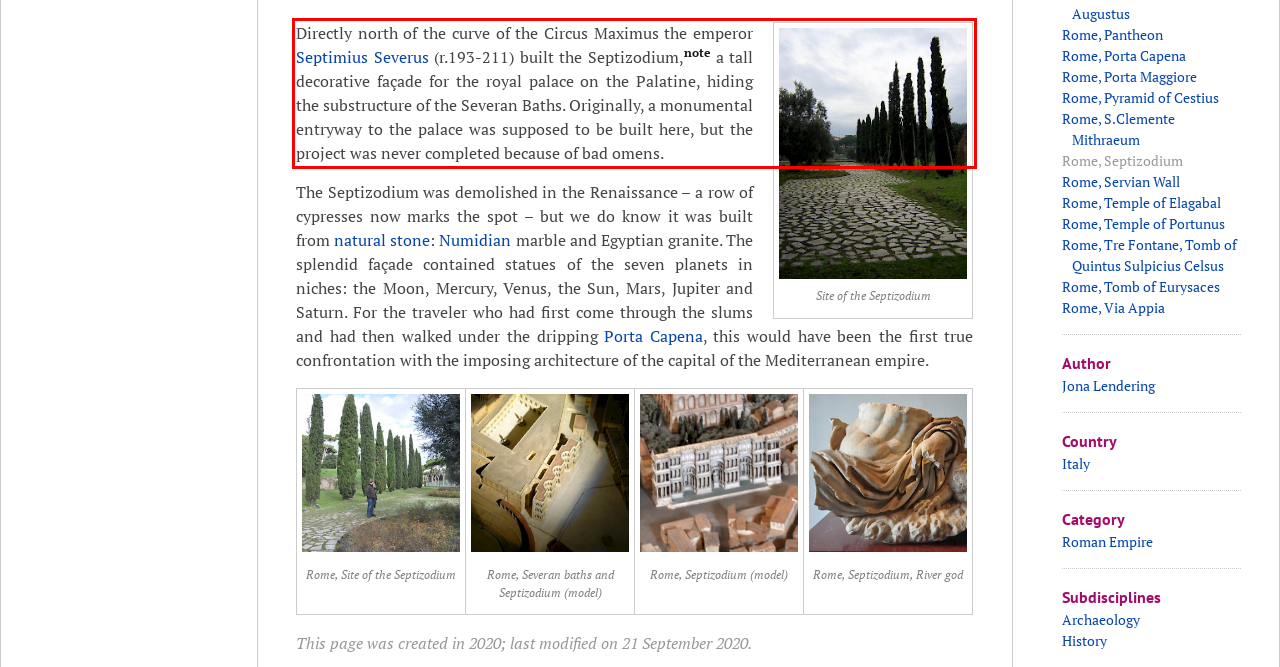By examining the provided screenshot of a webpage, recognize the text within the red bounding box and generate its text content.

Directly north of the curve of the Circus Maximus the emperor Septimius Severus (r.193-211) built the Septizodium,note a tall decorative façade for the royal palace on the Palatine, hiding the substructure of the Severan Baths. Originally, a monumental entryway to the palace was supposed to be built here, but the project was never completed because of bad omens.